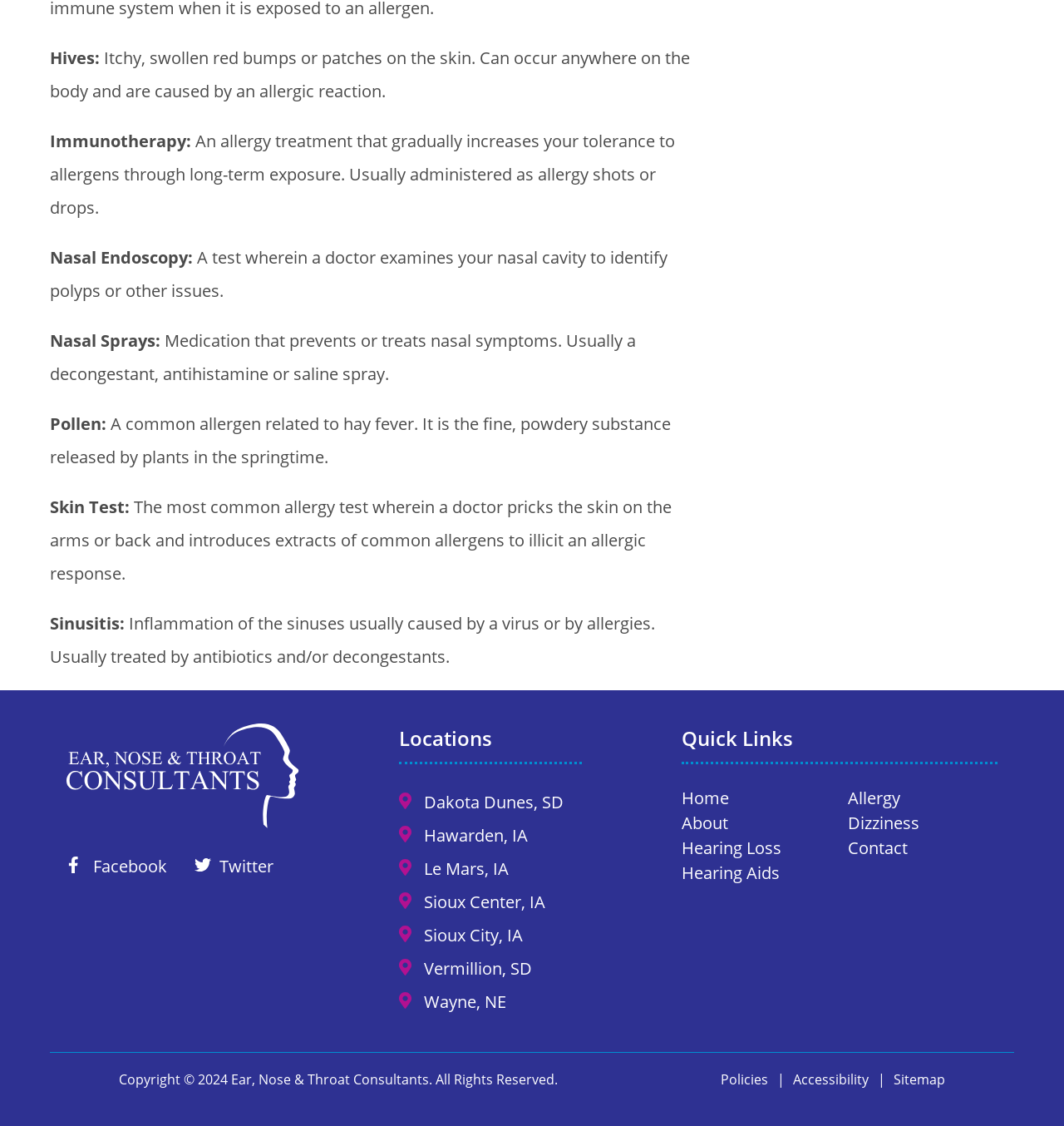How many locations are listed on the webpage?
Please provide a comprehensive and detailed answer to the question.

I counted the number of location links on the webpage, which are Dakota Dunes, SD, Hawarden, IA, Le Mars, IA, Sioux Center, IA, Sioux City, IA, Vermillion, SD, and Wayne, NE. There are 7 locations in total.